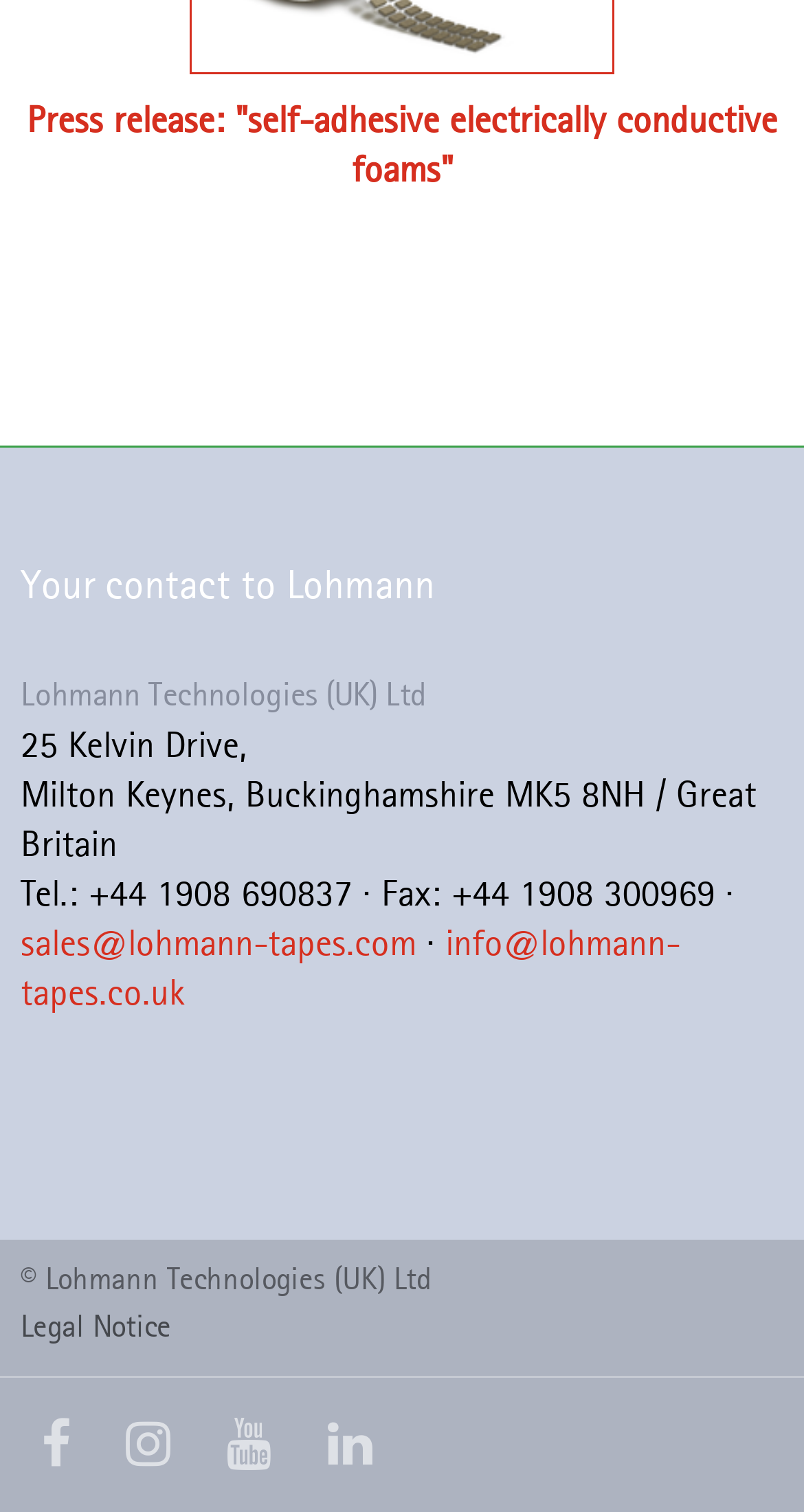Provide a short, one-word or phrase answer to the question below:
What is the company name?

Lohmann Technologies (UK) Ltd